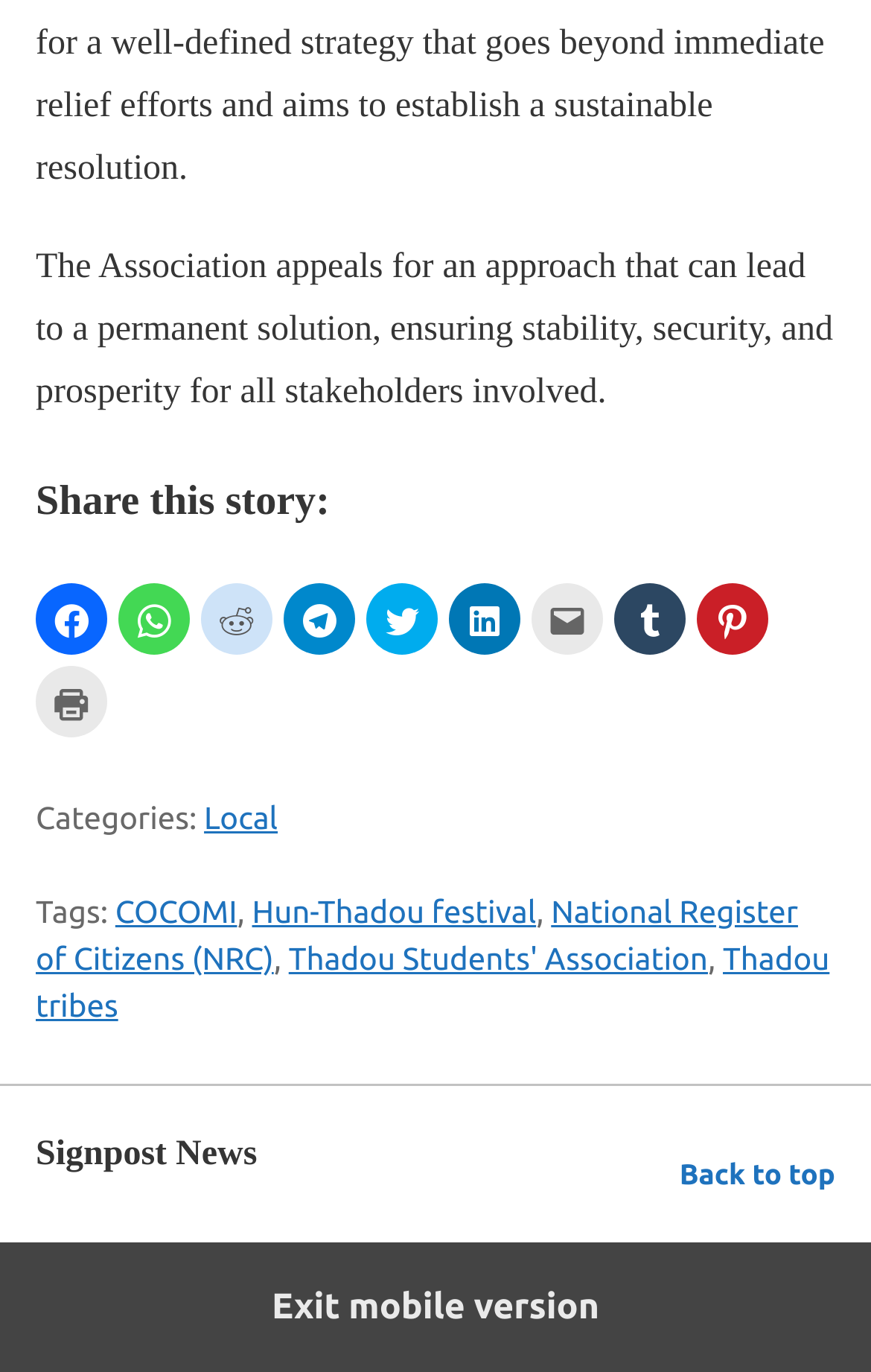Respond with a single word or phrase to the following question:
What is the category of the article?

Local